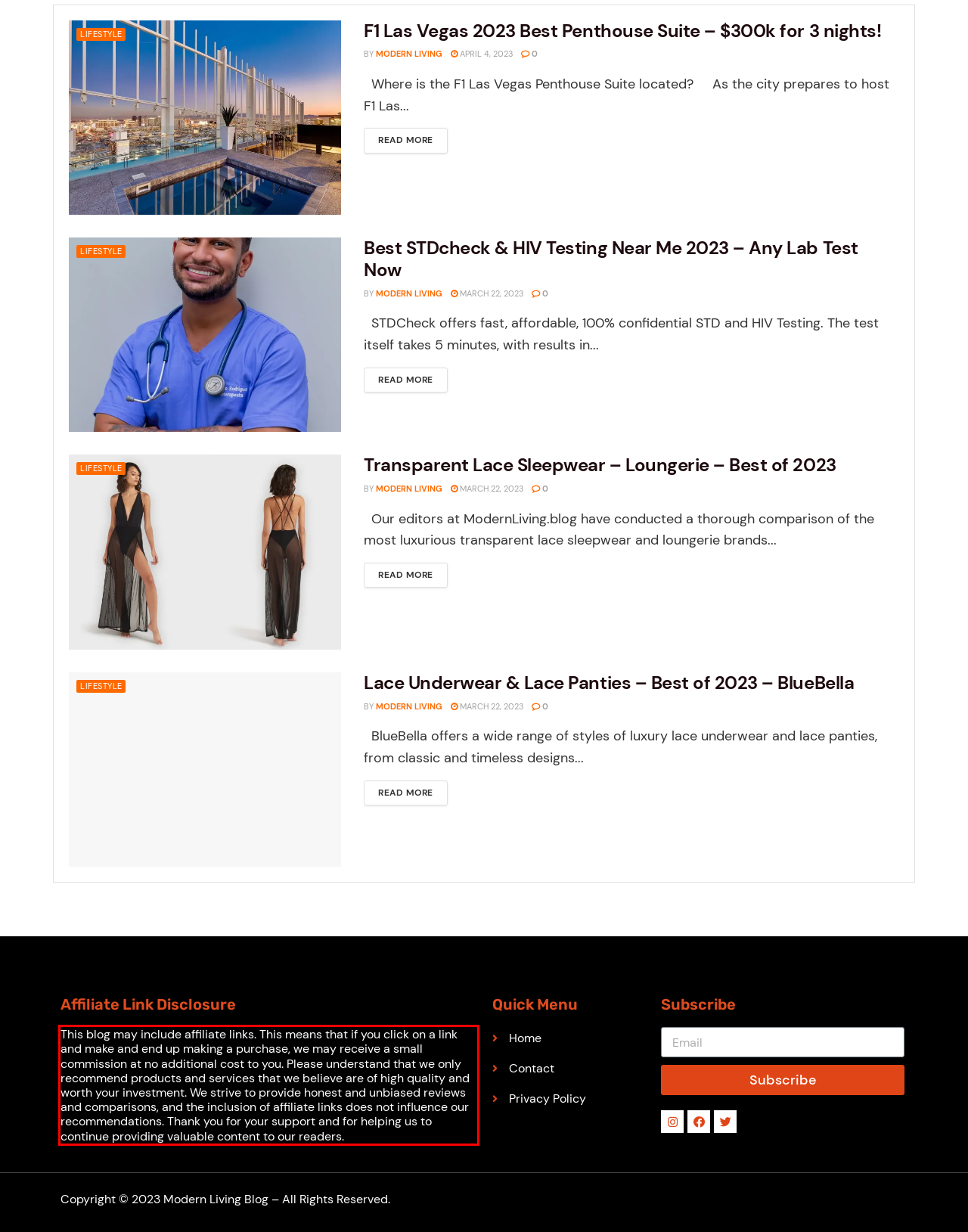You are provided with a screenshot of a webpage featuring a red rectangle bounding box. Extract the text content within this red bounding box using OCR.

This blog may include affiliate links. This means that if you click on a link and make and end up making a purchase, we may receive a small commission at no additional cost to you. Please understand that we only recommend products and services that we believe are of high quality and worth your investment. We strive to provide honest and unbiased reviews and comparisons, and the inclusion of affiliate links does not influence our recommendations. Thank you for your support and for helping us to continue providing valuable content to our readers.